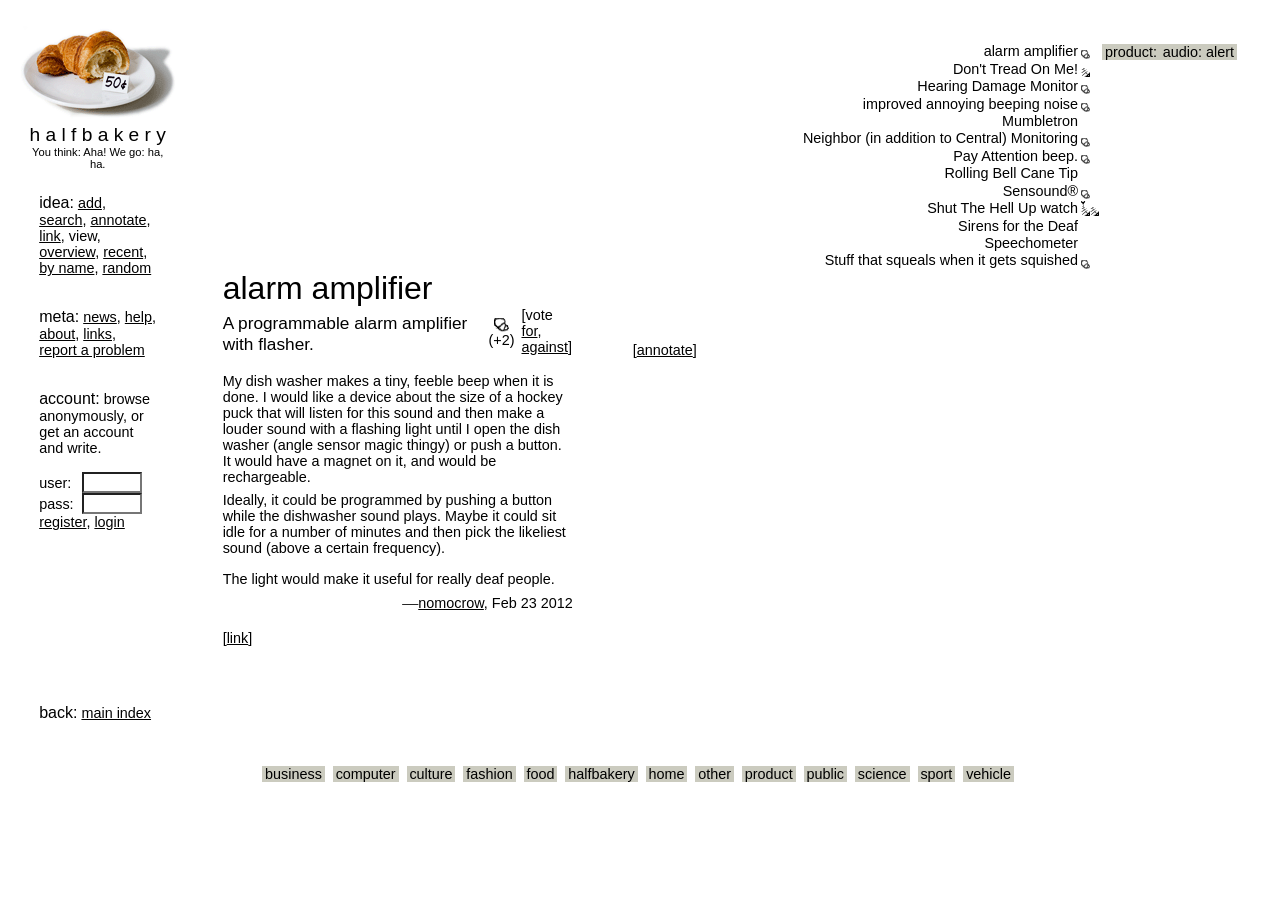Analyze and describe the webpage in a detailed narrative.

The webpage is titled "Halfbakery: alarm amplifier" and has a layout table with two main sections. On the top-left, there is a section with a header image of a half croissant on a plate with a sign saying "50c" and a link to it. Below the image, there is a block of text that says "You think: Aha! We go: ha, ha." followed by a table with various links to ideas, such as "add", "search", "annotate", and more.

To the right of this section, there is a larger section that takes up most of the page. It has a list of items, each with a title and a rating in parentheses. The items include "alarm amplifier", "Don't Tread On Me!", "Hearing Damage Monitor", and more. Each item has a link to its corresponding page, and some have images with ratings, such as (+2) or (+3, -4).

At the bottom of the page, there is a section with a login form, where users can enter their username and password to log in or register for an account. There are also links to browse anonymously or get an account and write.

Overall, the webpage appears to be a community-driven platform where users can share and discuss ideas, with a focus on alarm amplifiers and related topics.